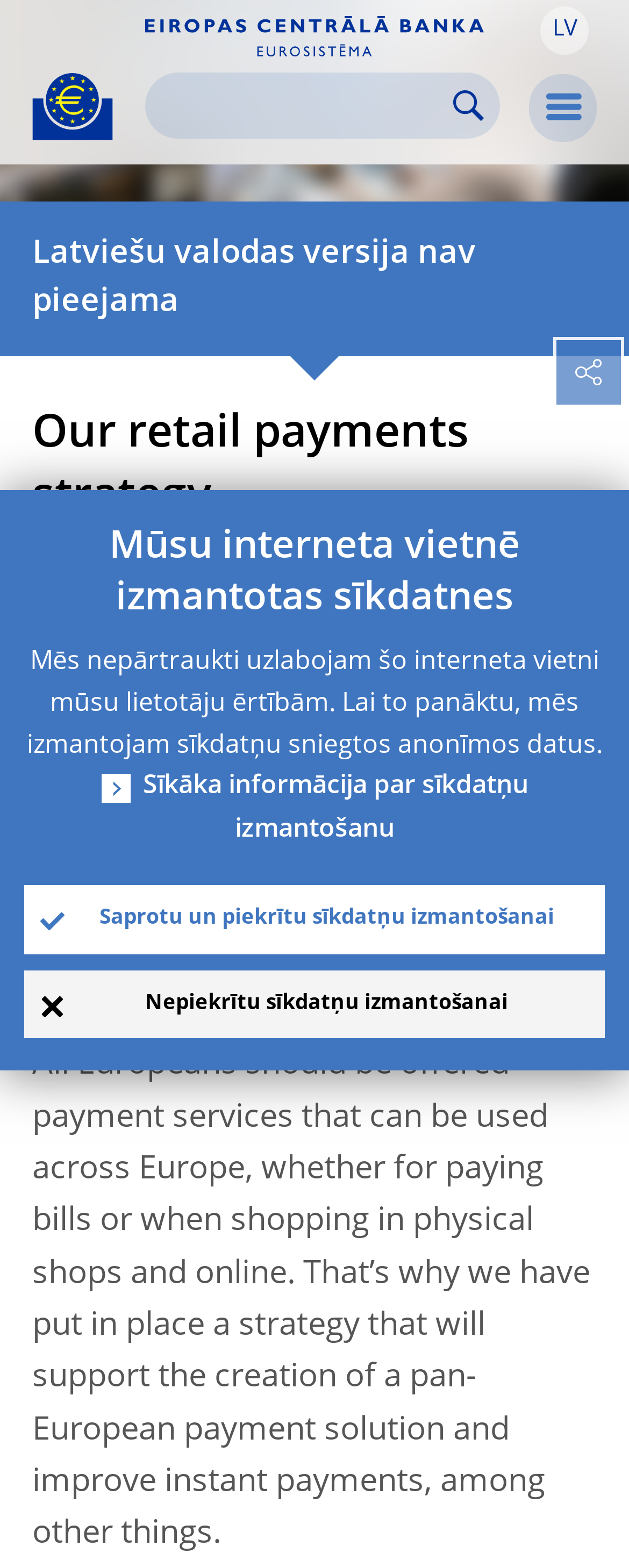Identify the bounding box coordinates of the region I need to click to complete this instruction: "Open the menu".

[0.841, 0.047, 0.949, 0.09]